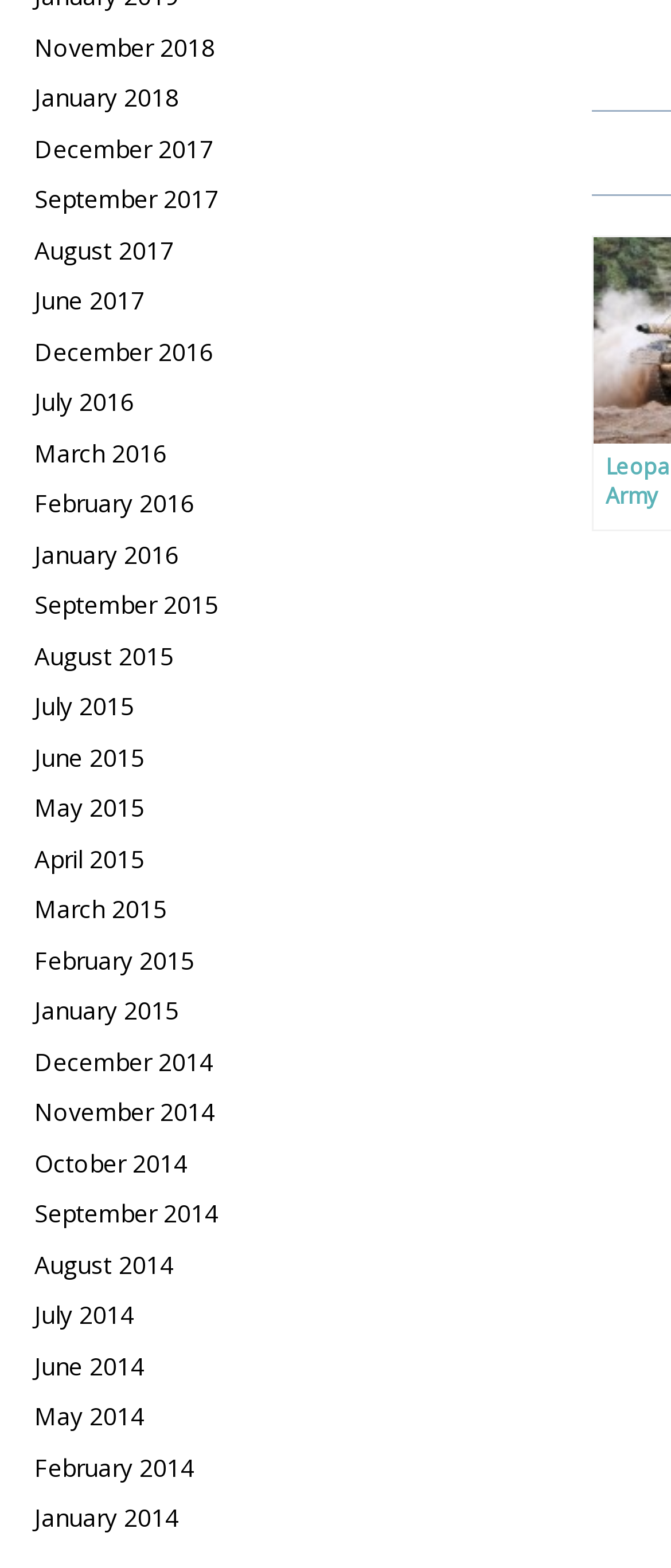Please locate the bounding box coordinates for the element that should be clicked to achieve the following instruction: "View January 2018". Ensure the coordinates are given as four float numbers between 0 and 1, i.e., [left, top, right, bottom].

[0.051, 0.052, 0.267, 0.073]